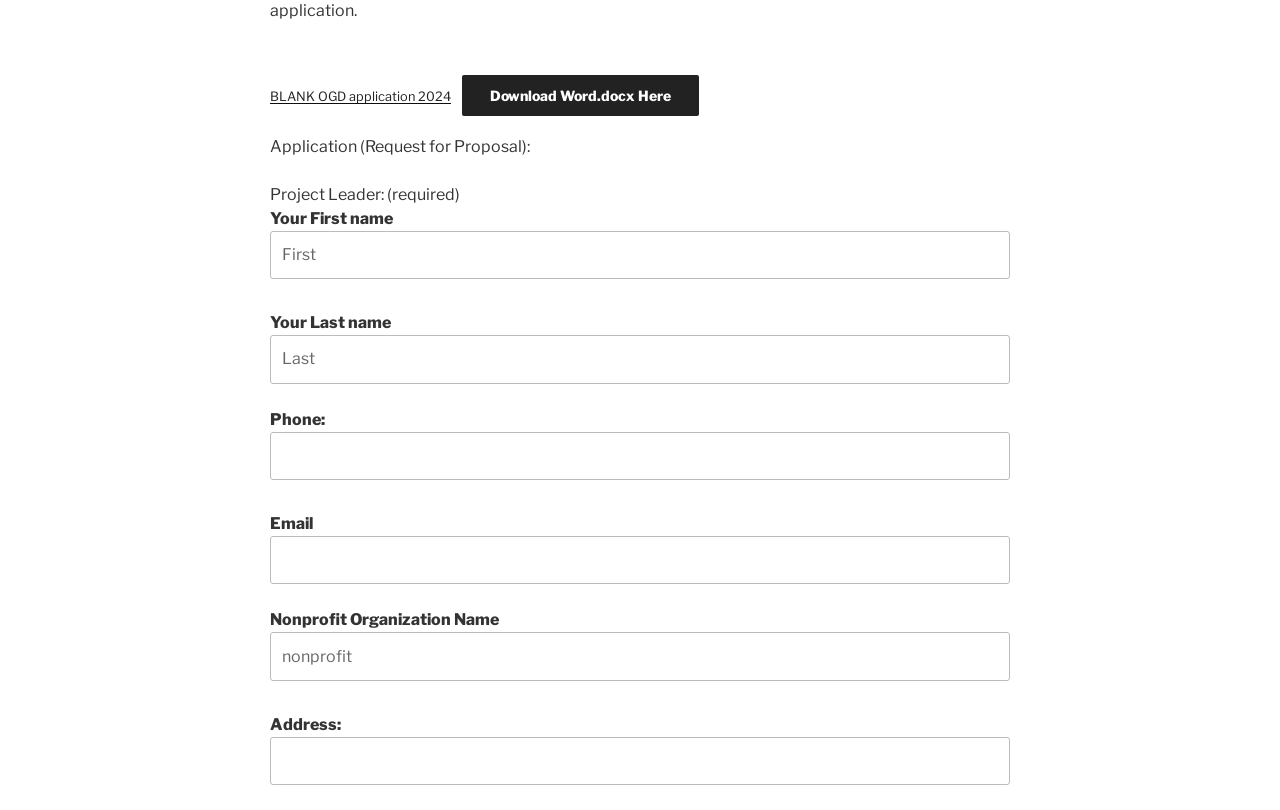Locate the bounding box coordinates of the element I should click to achieve the following instruction: "Type your email address".

[0.211, 0.662, 0.789, 0.721]